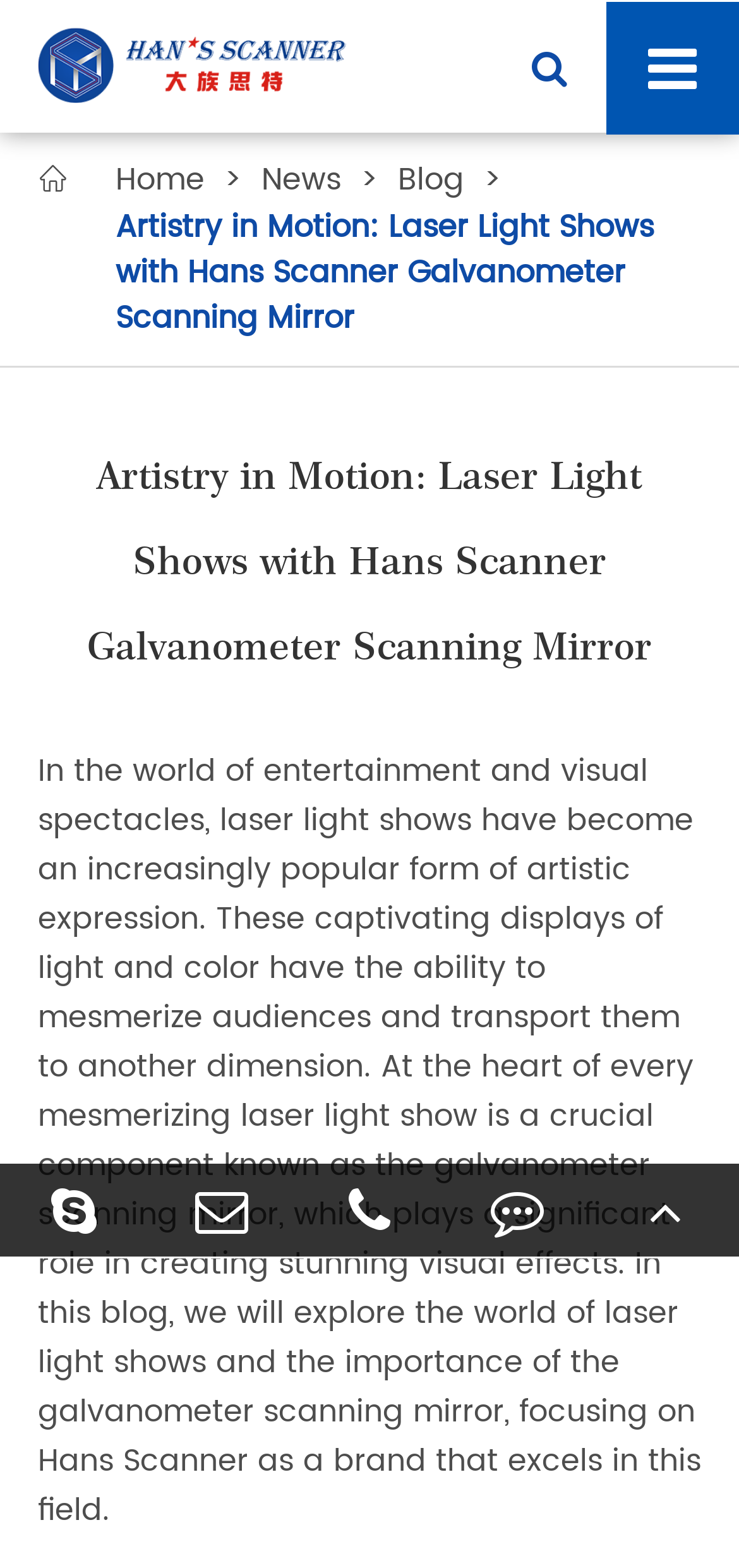Examine the screenshot and answer the question in as much detail as possible: What is the company name of the website?

The company name can be found in the top-left corner of the webpage, where it is written as a link and an image, indicating that it is the logo of the company.